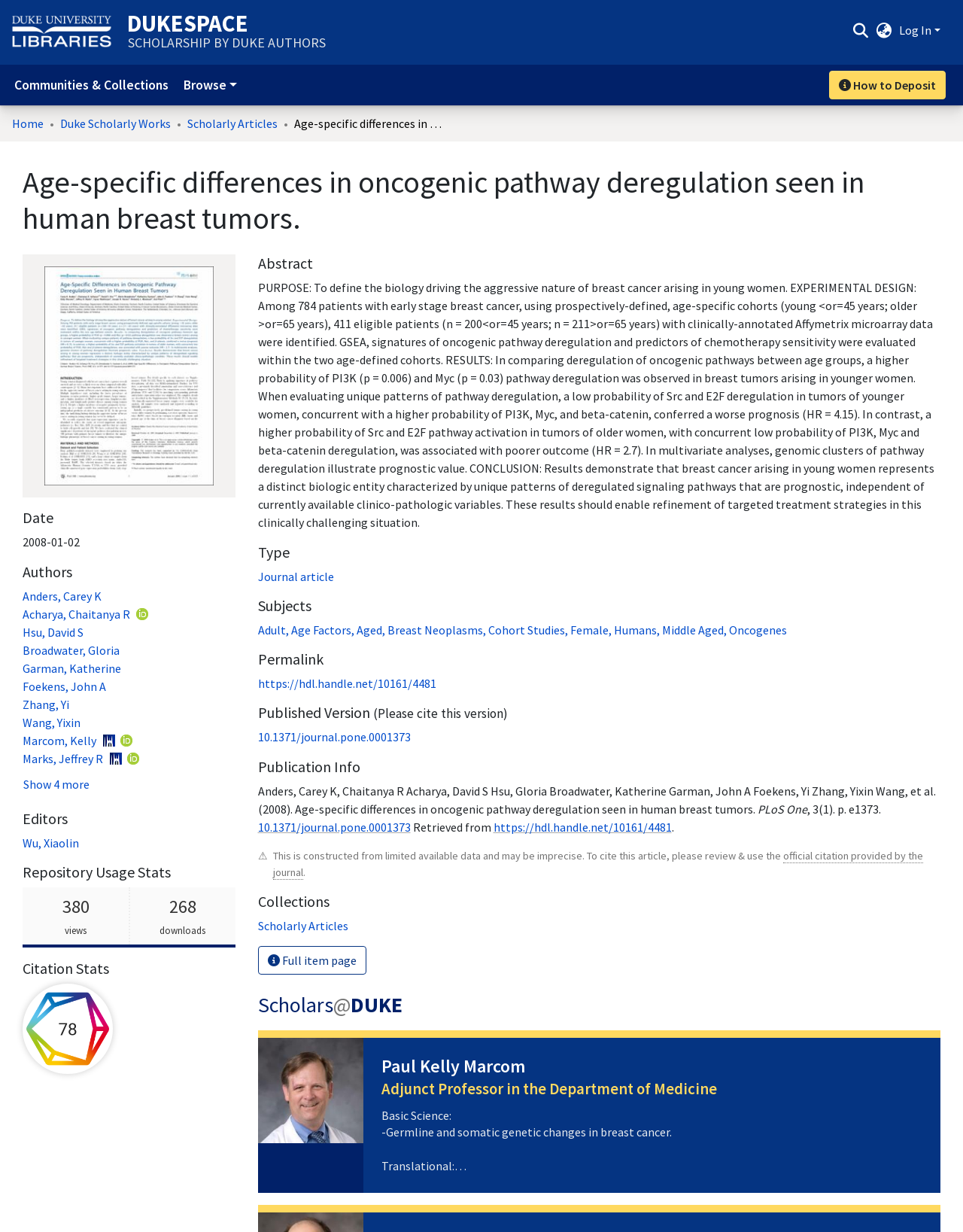Predict the bounding box of the UI element that fits this description: "DukeSpace Scholarship by Duke Authors".

[0.132, 0.012, 0.338, 0.04]